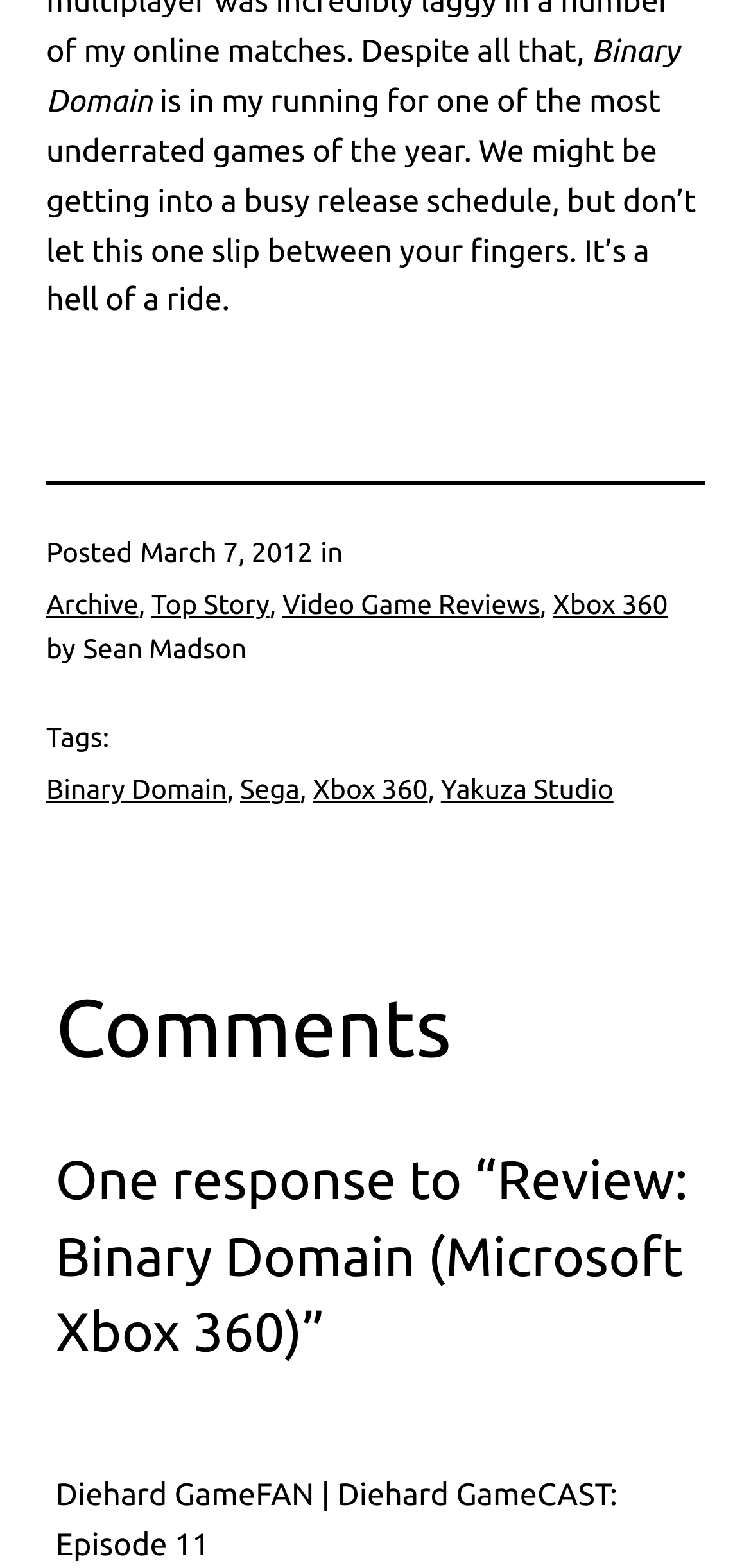Could you locate the bounding box coordinates for the section that should be clicked to accomplish this task: "View the comments".

[0.074, 0.625, 0.926, 0.687]